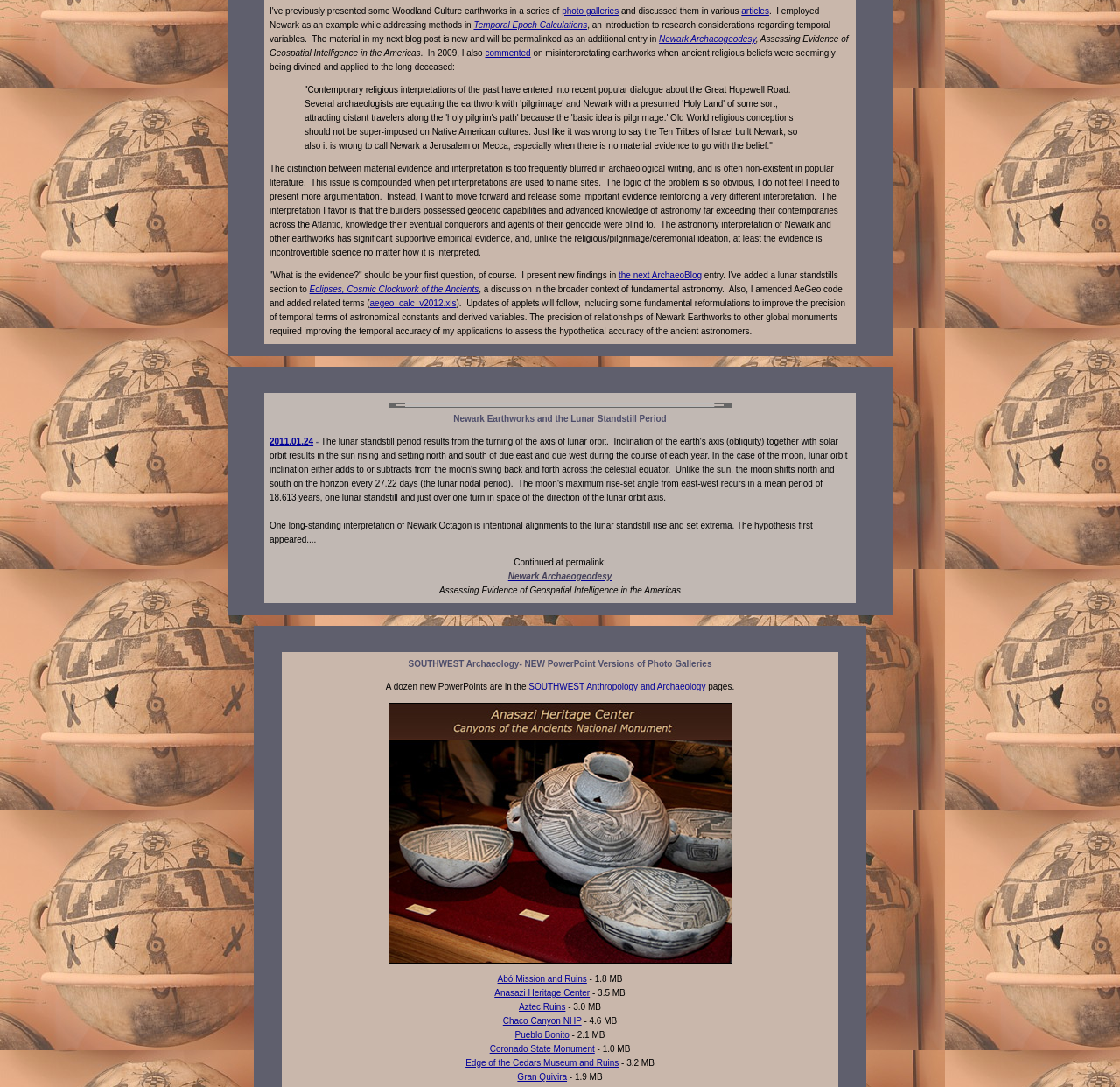Specify the bounding box coordinates of the element's region that should be clicked to achieve the following instruction: "click on 'photo galleries'". The bounding box coordinates consist of four float numbers between 0 and 1, in the format [left, top, right, bottom].

[0.502, 0.006, 0.552, 0.014]